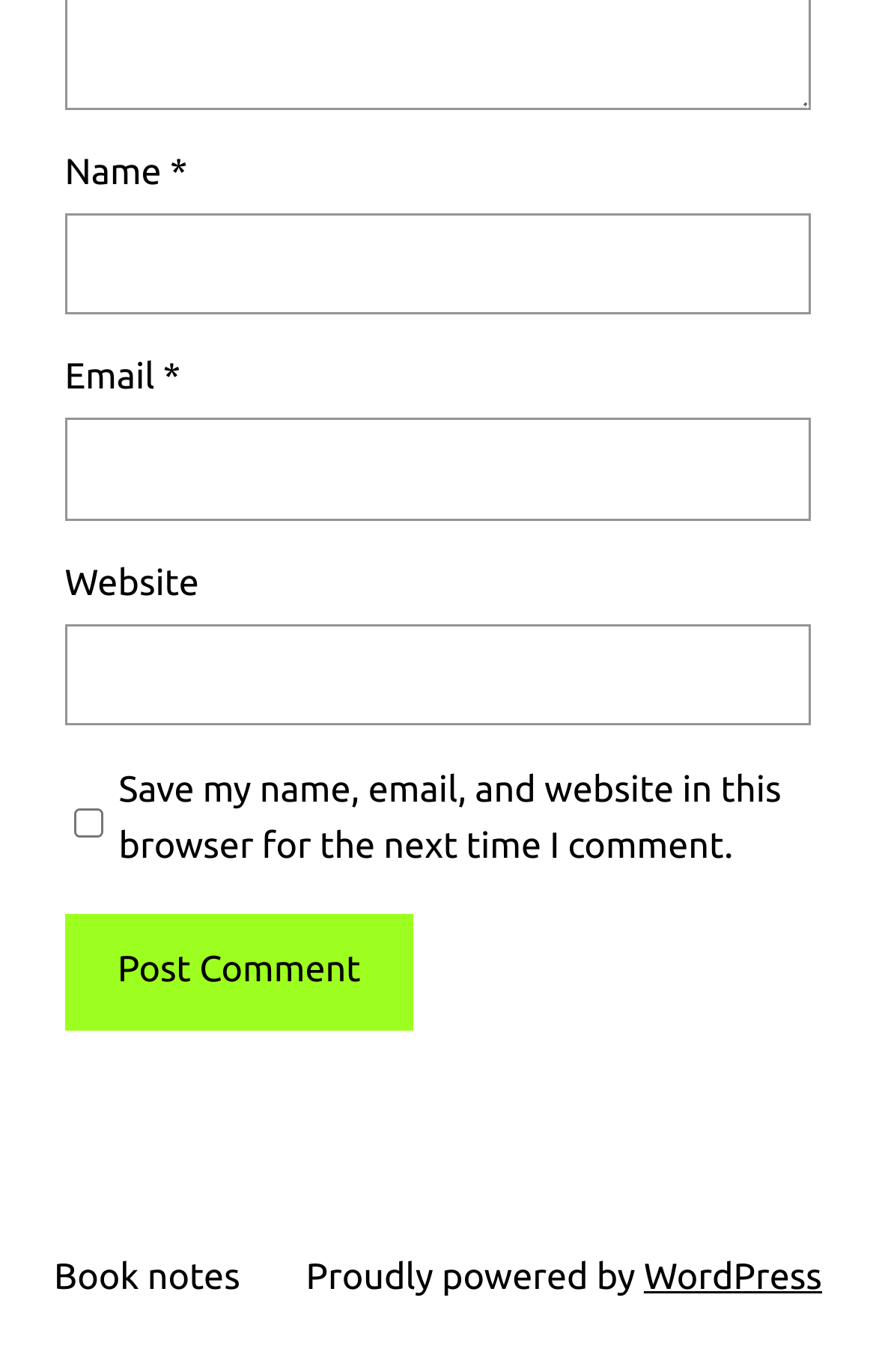What is the button text to submit a comment?
Answer the question with a detailed and thorough explanation.

The button text to submit a comment is 'Post Comment' because the button element has the text 'Post Comment', indicating that it is the button to submit a comment.